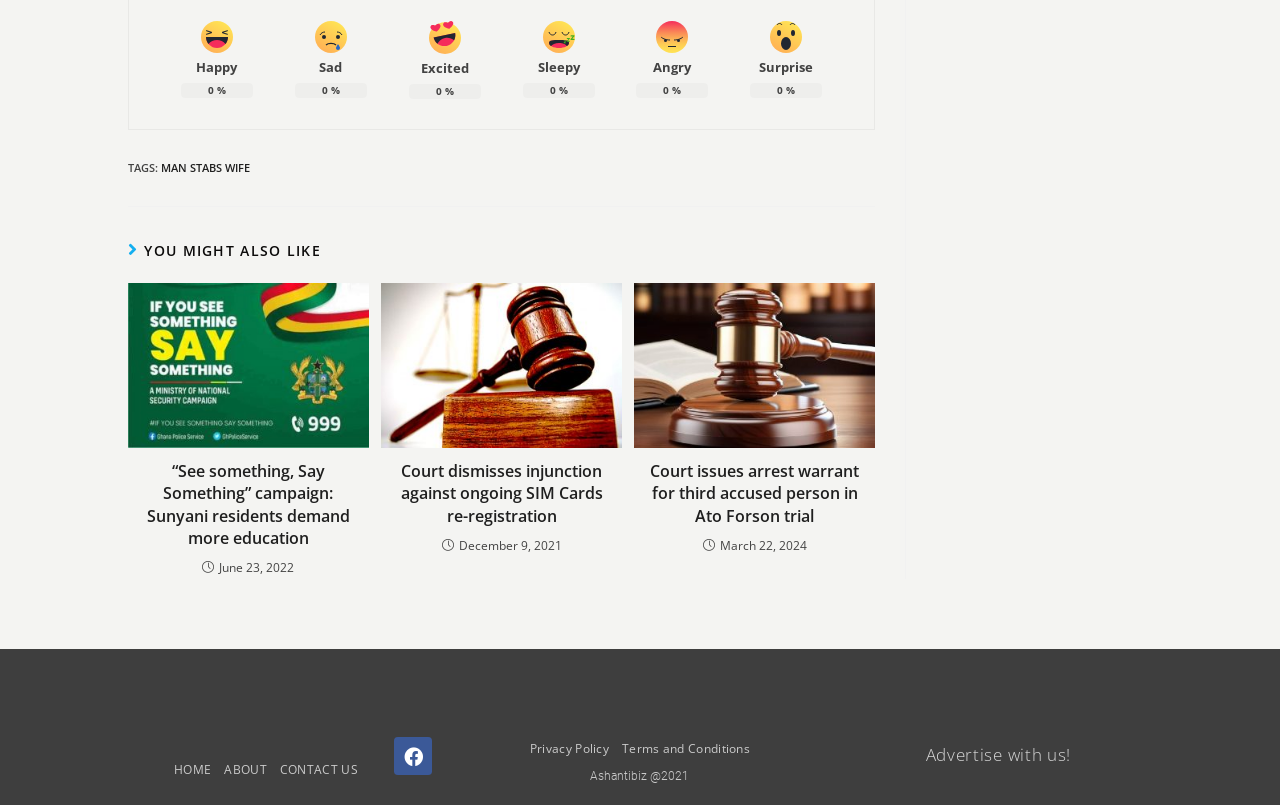From the element description ABOUT, predict the bounding box coordinates of the UI element. The coordinates must be specified in the format (top-left x, top-left y, bottom-right x, bottom-right y) and should be within the 0 to 1 range.

[0.171, 0.931, 0.213, 0.983]